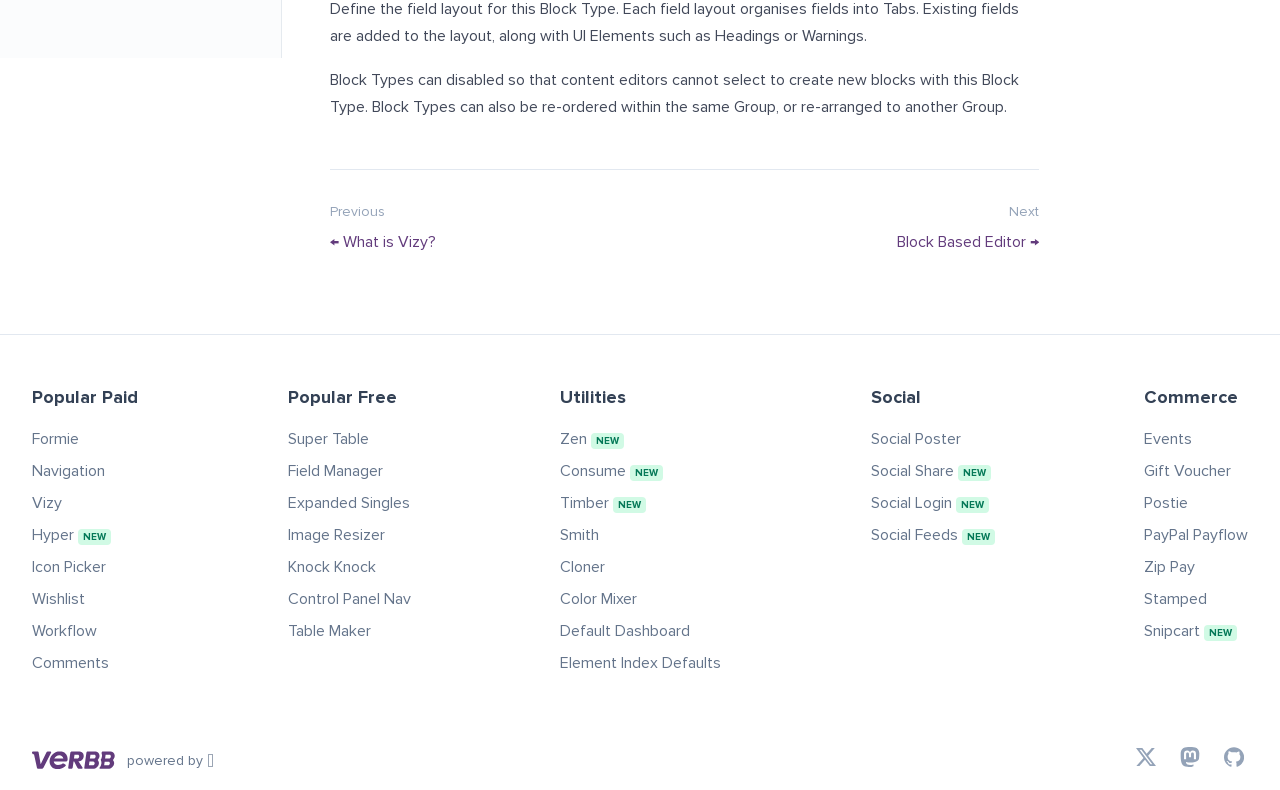Identify the bounding box coordinates for the region to click in order to carry out this instruction: "Click on the 'Previous ← What is Vizy?' link". Provide the coordinates using four float numbers between 0 and 1, formatted as [left, top, right, bottom].

[0.258, 0.256, 0.341, 0.322]